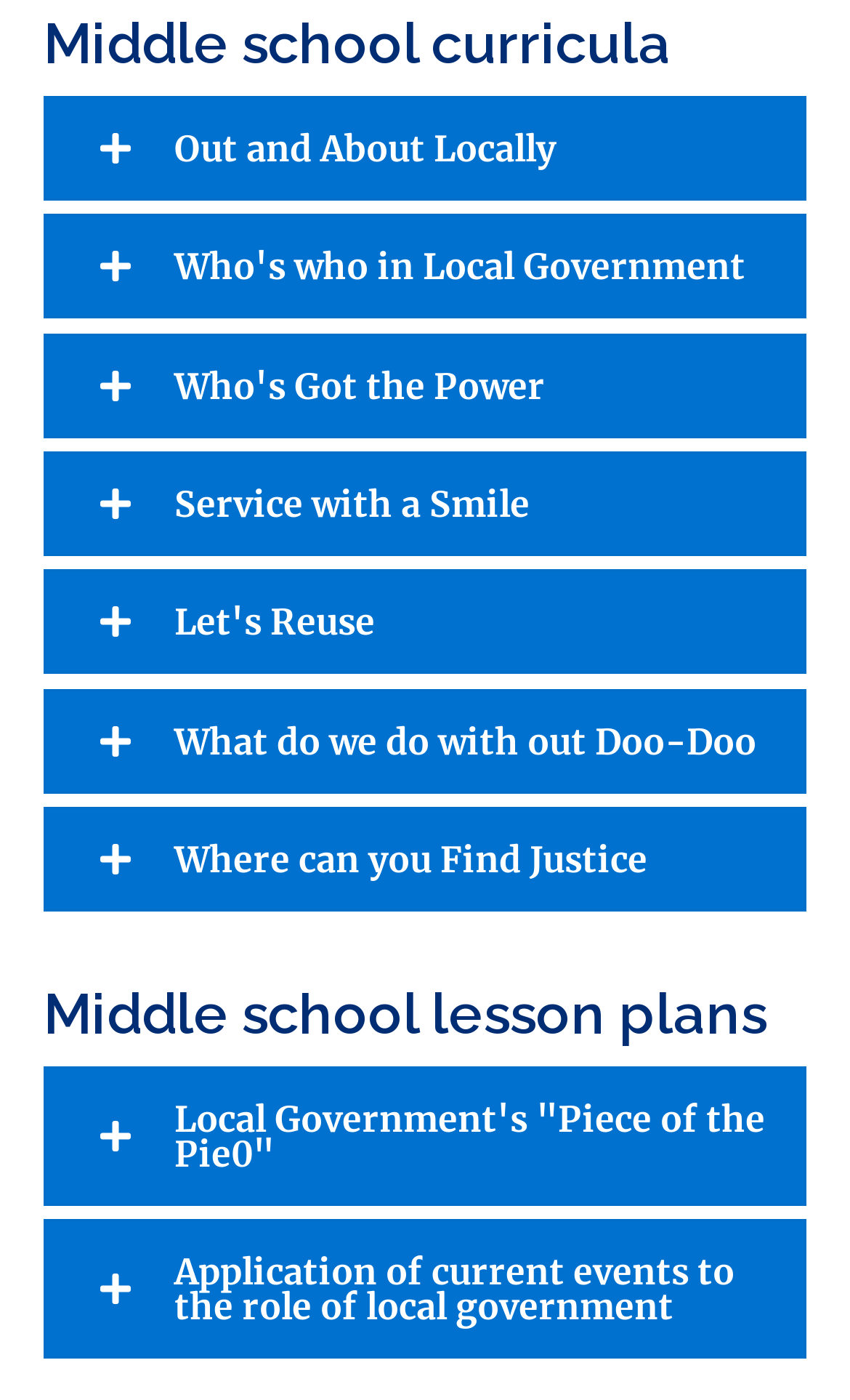Please mark the clickable region by giving the bounding box coordinates needed to complete this instruction: "View Middle school curricula".

[0.051, 0.013, 0.949, 0.053]